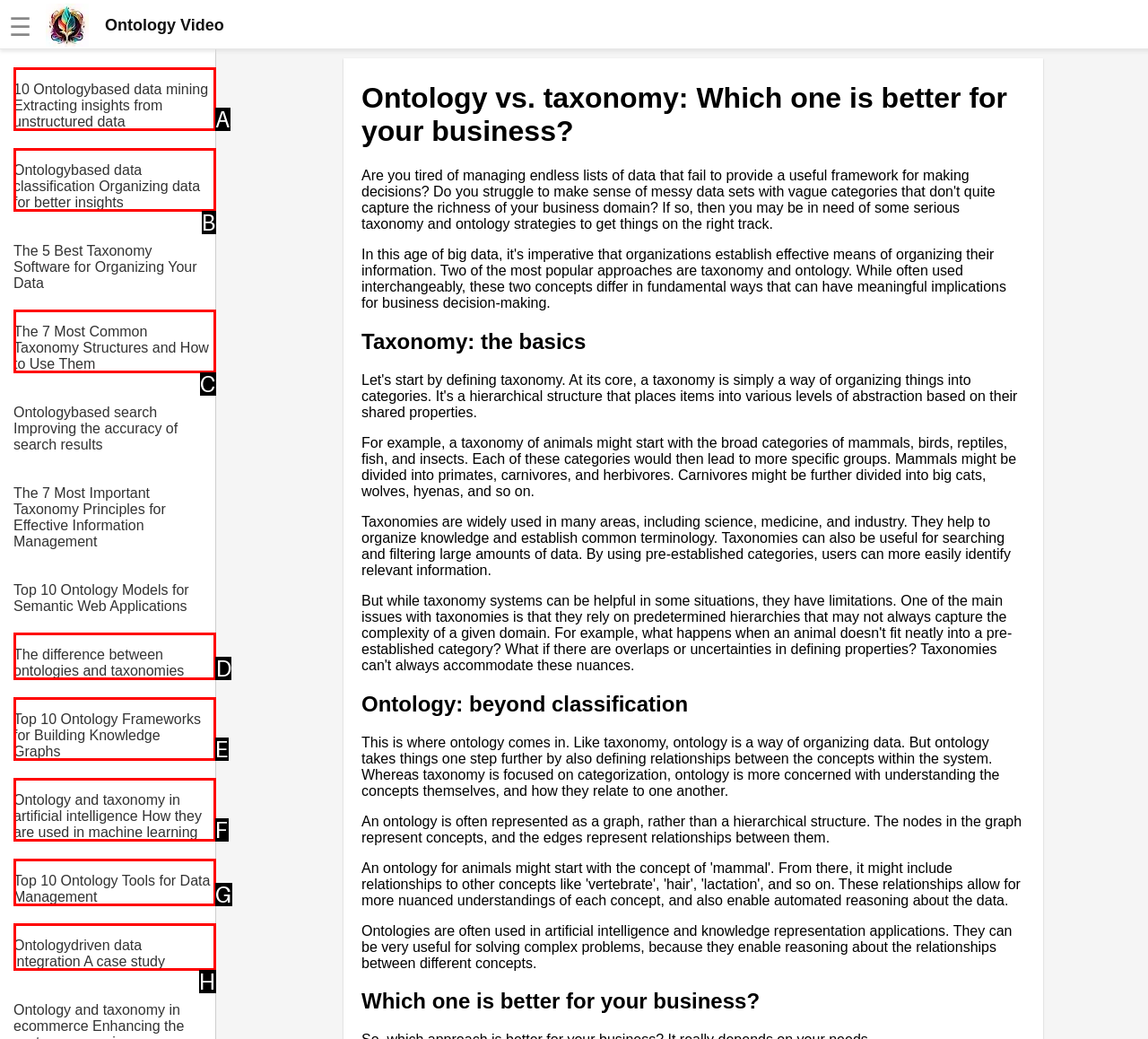Identify the letter of the UI element you should interact with to perform the task: Explore the difference between ontologies and taxonomies
Reply with the appropriate letter of the option.

D